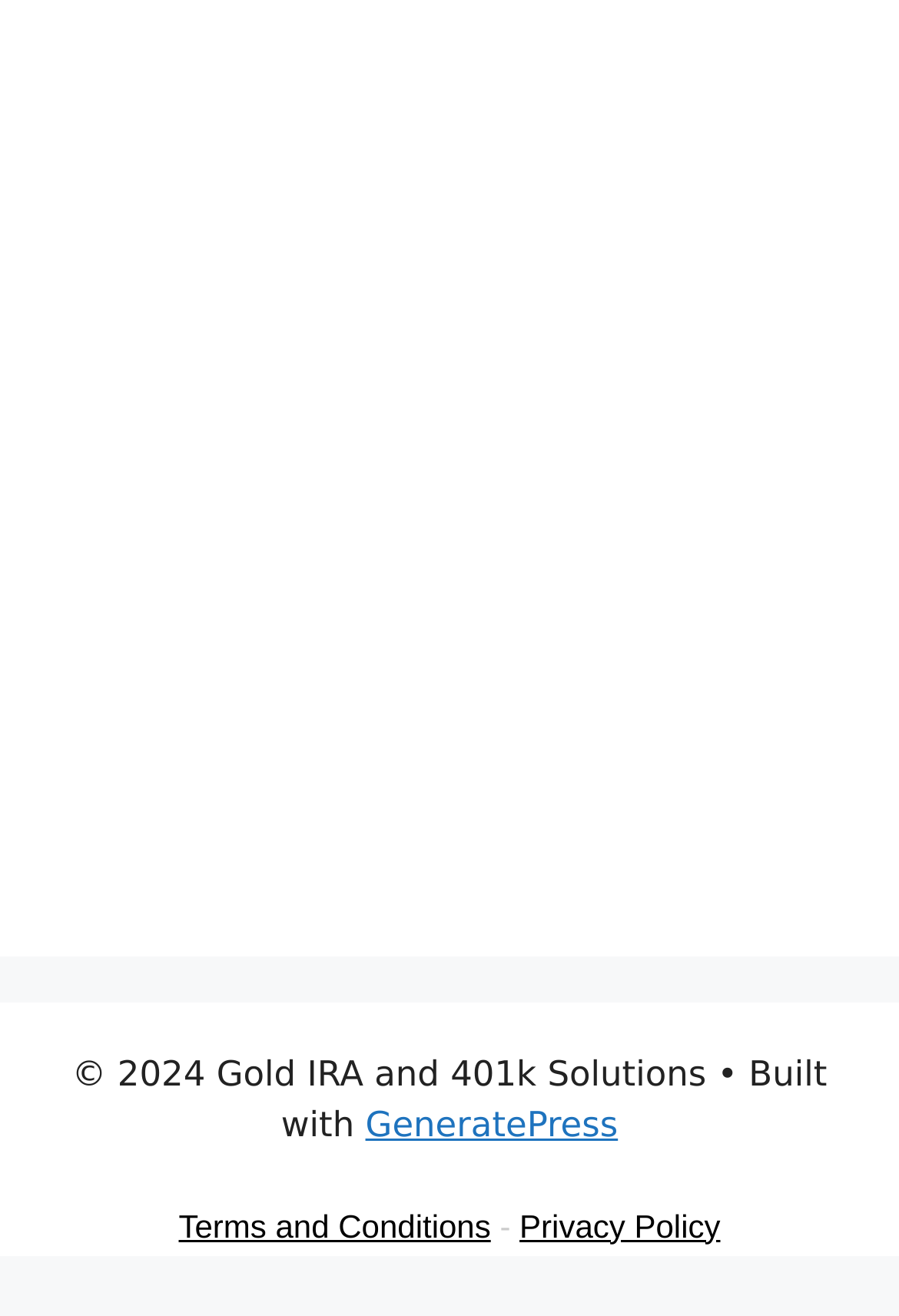Please answer the following question using a single word or phrase: 
What is the name of the website builder?

GeneratePress